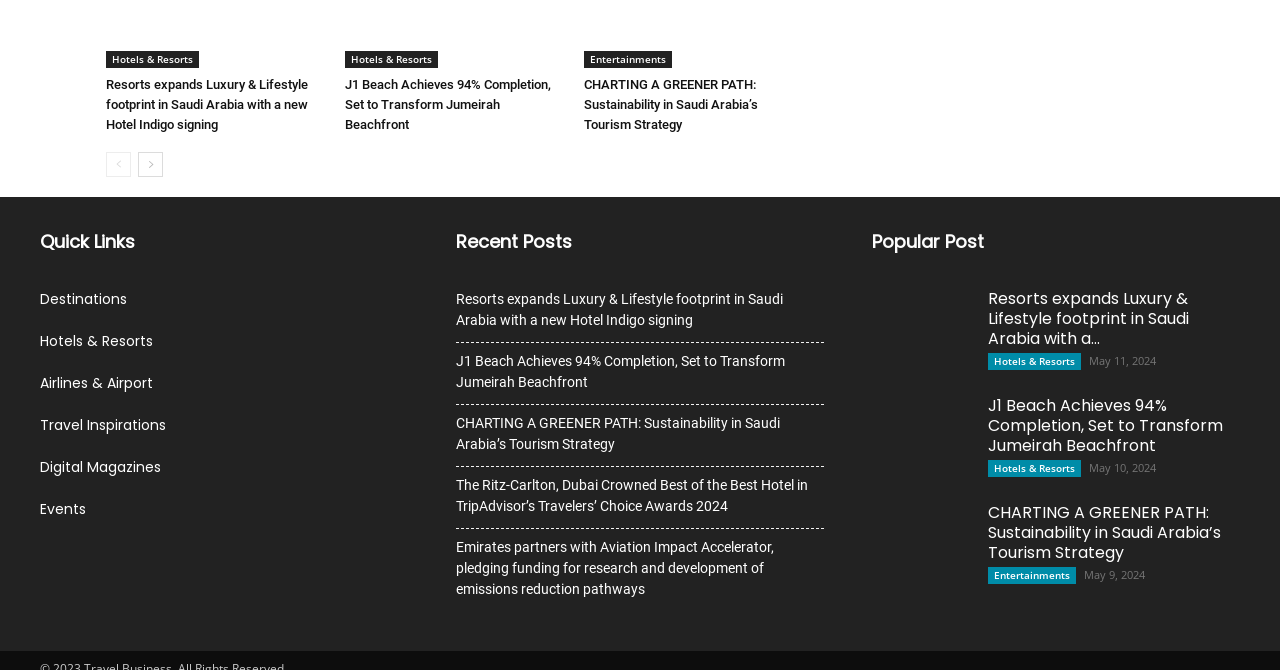Point out the bounding box coordinates of the section to click in order to follow this instruction: "Explore the 'Destinations' link".

[0.031, 0.432, 0.099, 0.461]